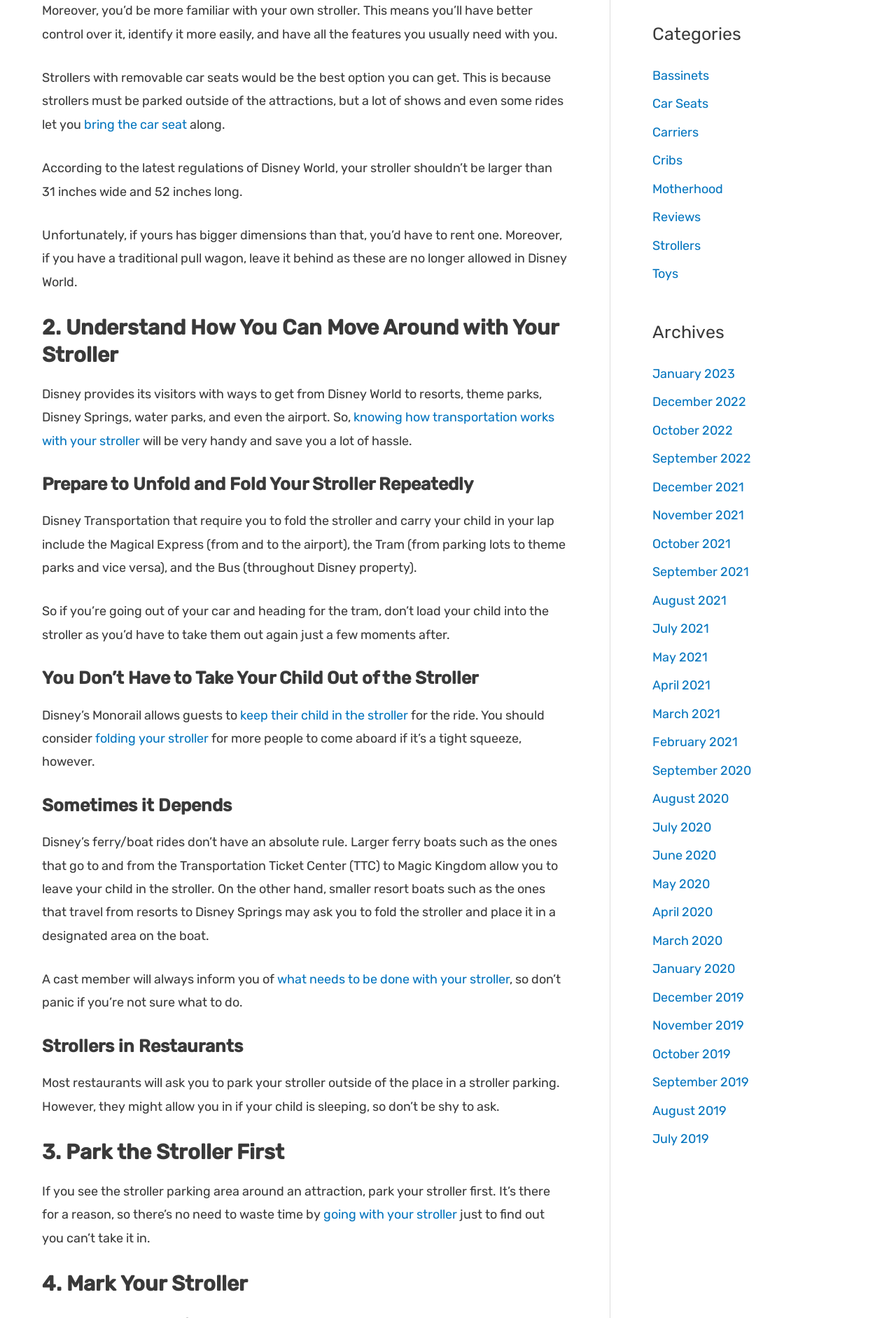Please determine the bounding box coordinates of the area that needs to be clicked to complete this task: 'read more about 'keep their child in the stroller''. The coordinates must be four float numbers between 0 and 1, formatted as [left, top, right, bottom].

[0.265, 0.537, 0.455, 0.548]